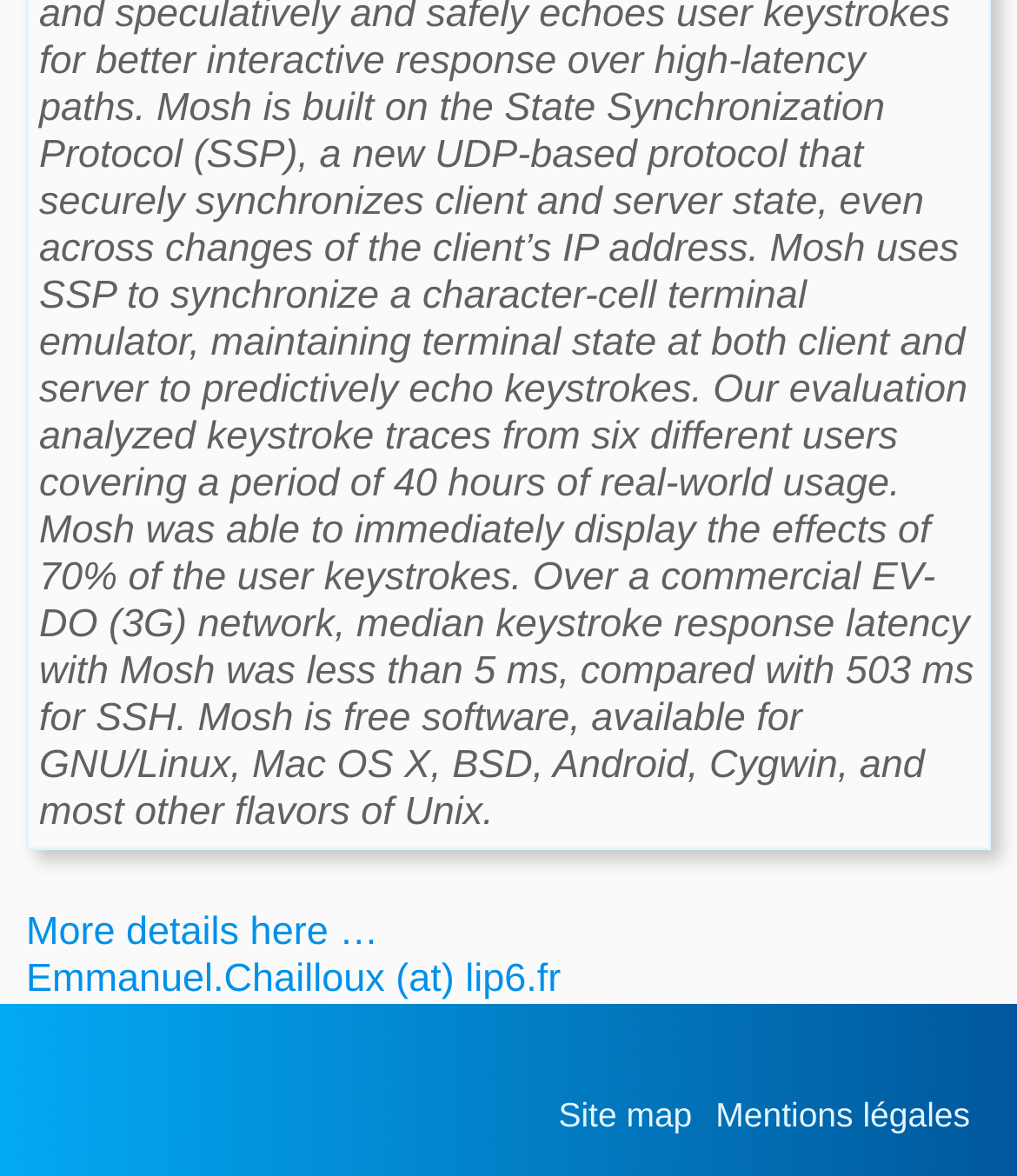Determine the bounding box of the UI component based on this description: "Emmanuel.Chailloux (at) nulllip6.fr". The bounding box coordinates should be four float values between 0 and 1, i.e., [left, top, right, bottom].

[0.026, 0.814, 0.552, 0.851]